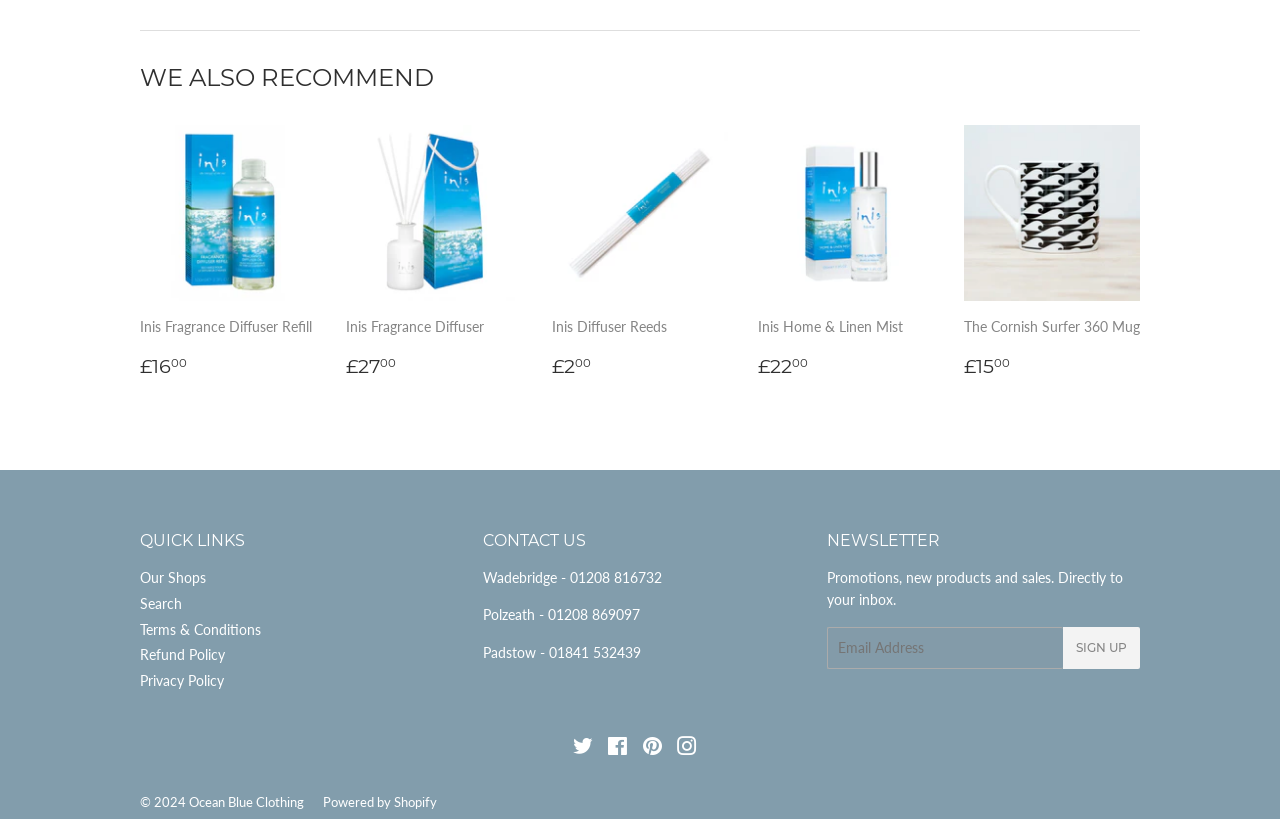Based on the element description: "Sign Up", identify the UI element and provide its bounding box coordinates. Use four float numbers between 0 and 1, [left, top, right, bottom].

[0.83, 0.765, 0.891, 0.816]